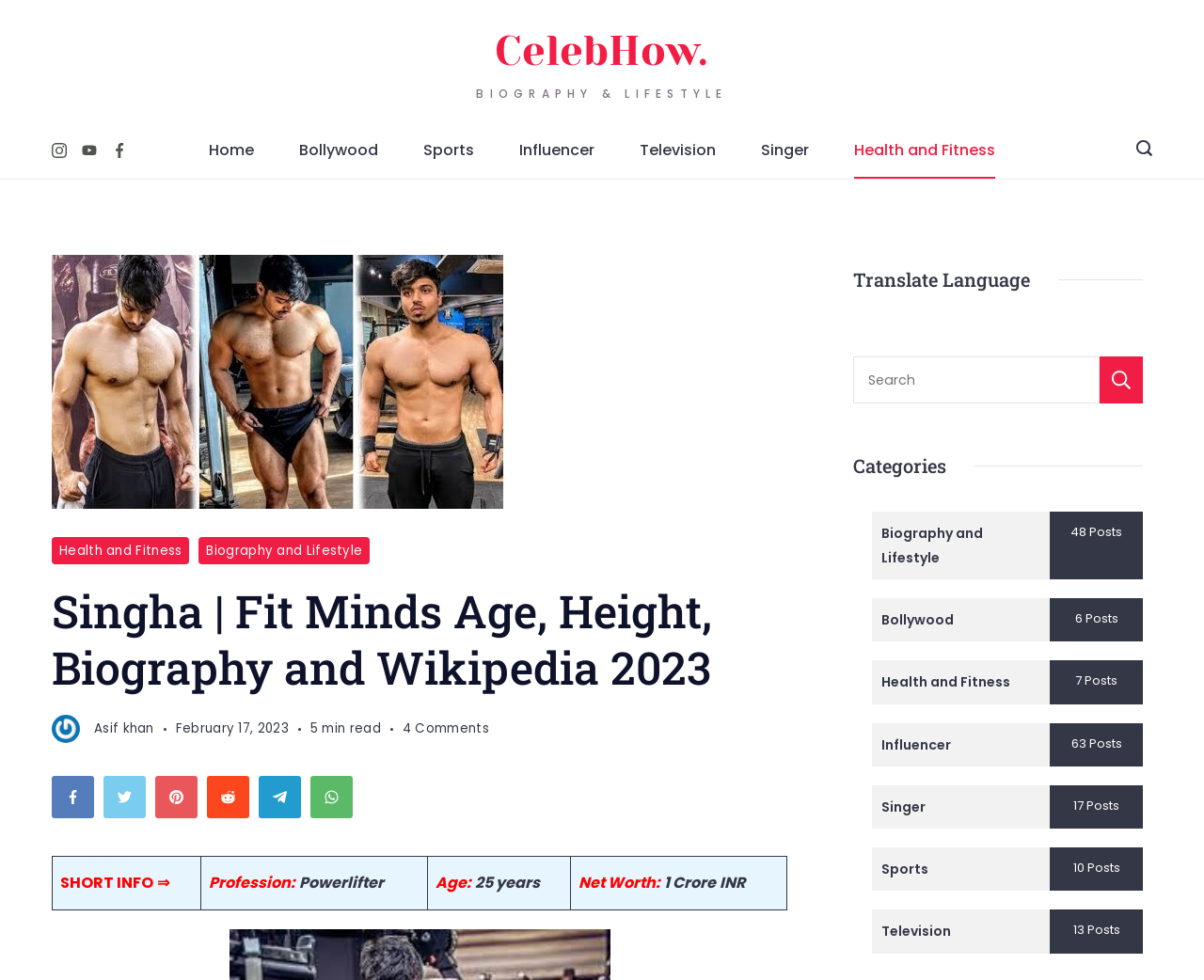Extract the bounding box coordinates for the UI element described as: "Bollywood".

[0.23, 0.125, 0.333, 0.182]